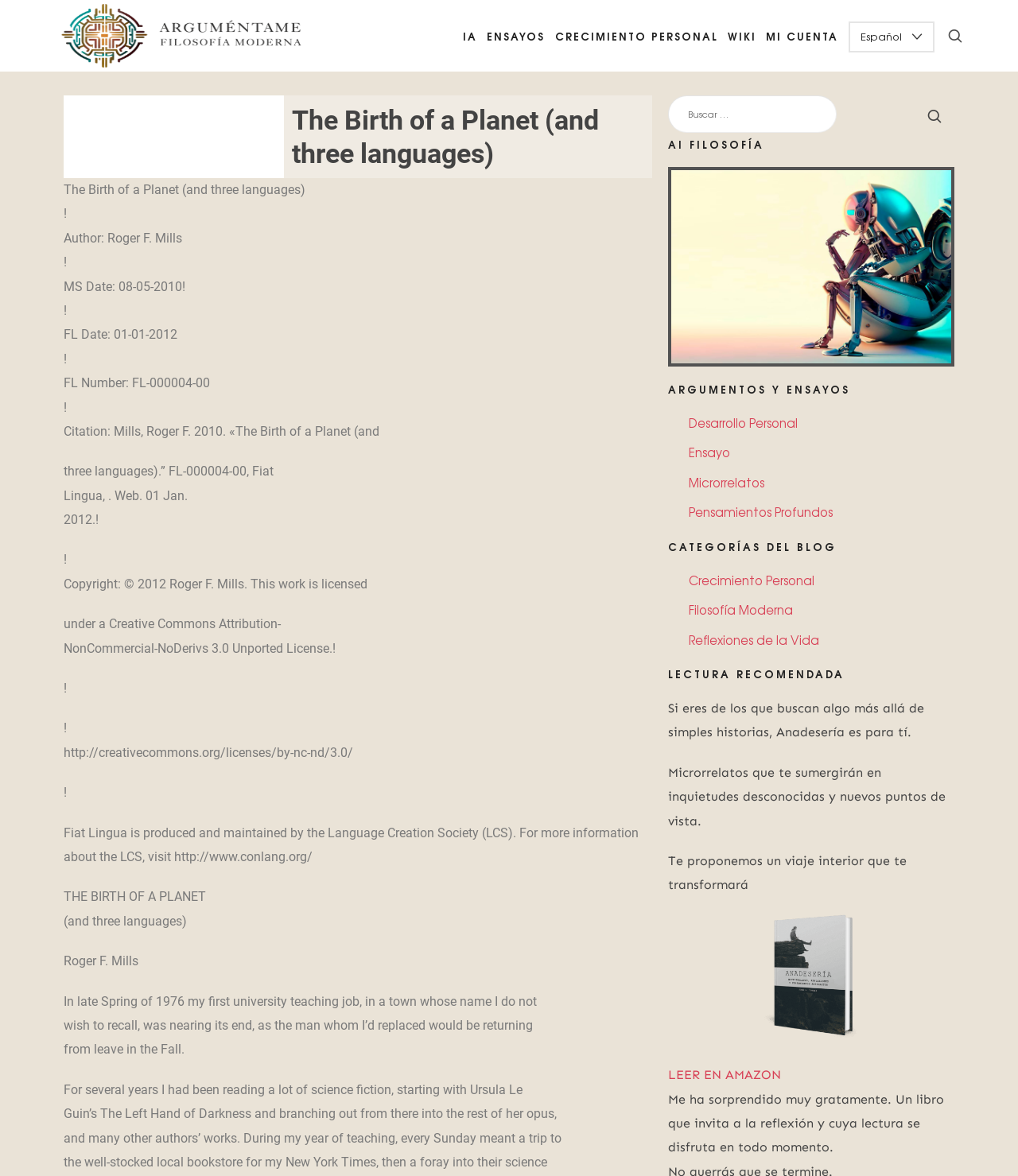Please respond in a single word or phrase: 
What is the license under which the work is licensed?

Creative Commons Attribution-NonCommercial-NoDerivs 3.0 Unported License